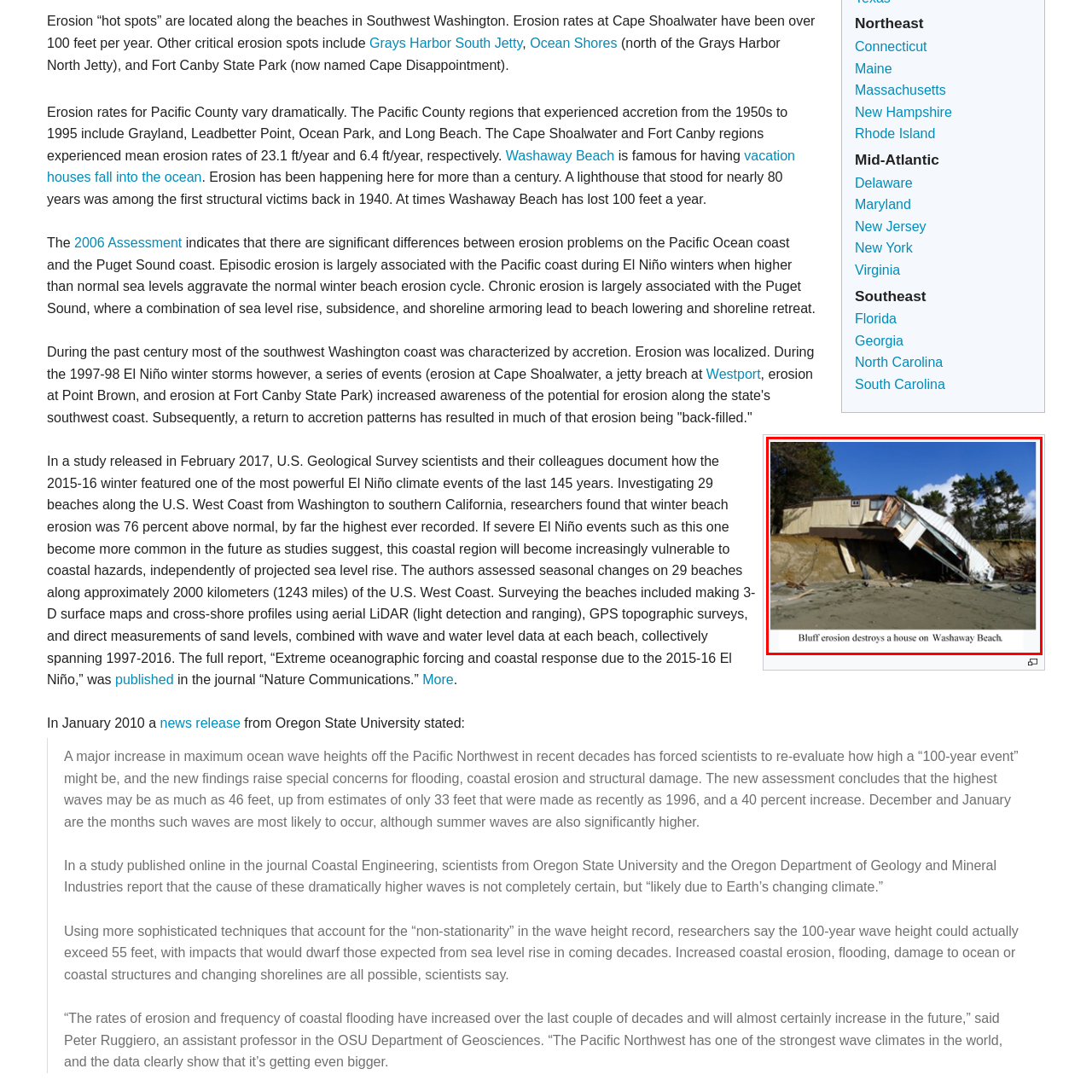What is the impact of coastal erosion on local communities?
Inspect the image inside the red bounding box and answer the question with as much detail as you can.

The image serves as a potent reminder of the challenges posed by coastal erosion and its impact on local communities, specifically resulting in the loss of residential properties and infrastructure, as mentioned in the caption.